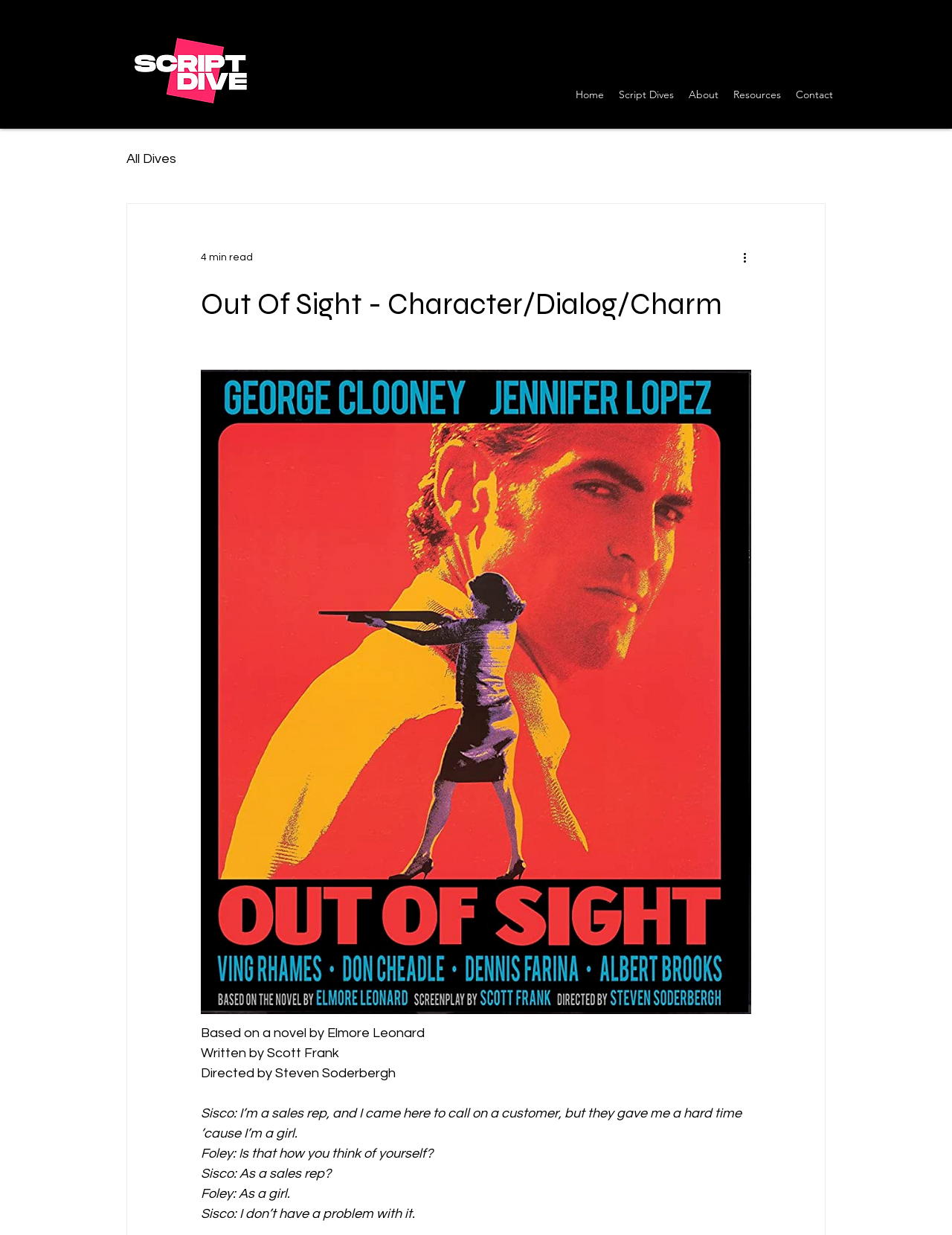Please extract the title of the webpage.

Out Of Sight - Character/Dialog/Charm